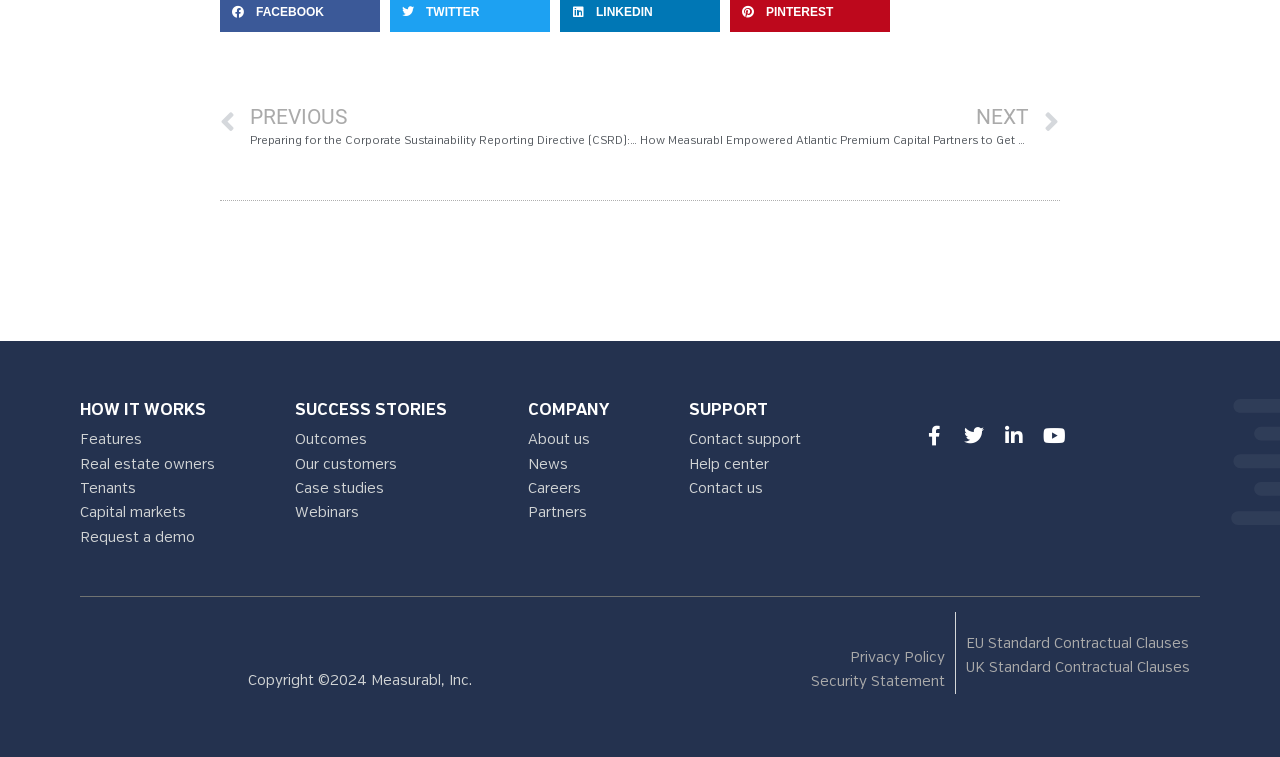Find the bounding box coordinates of the element's region that should be clicked in order to follow the given instruction: "Request a demo". The coordinates should consist of four float numbers between 0 and 1, i.e., [left, top, right, bottom].

[0.062, 0.7, 0.152, 0.72]